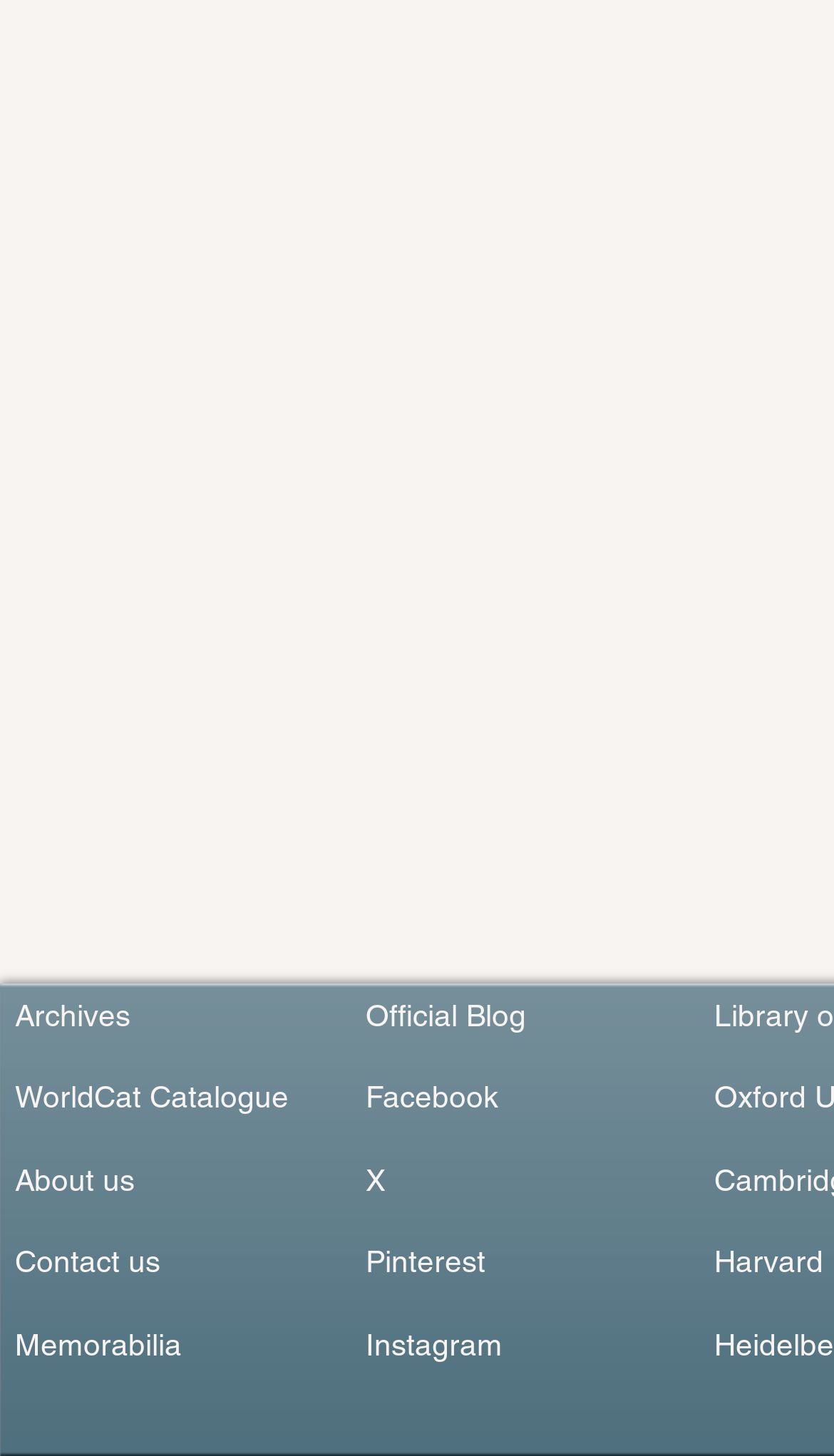Specify the bounding box coordinates of the area to click in order to execute this command: 'view Memorabilia'. The coordinates should consist of four float numbers ranging from 0 to 1, and should be formatted as [left, top, right, bottom].

[0.018, 0.911, 0.218, 0.936]